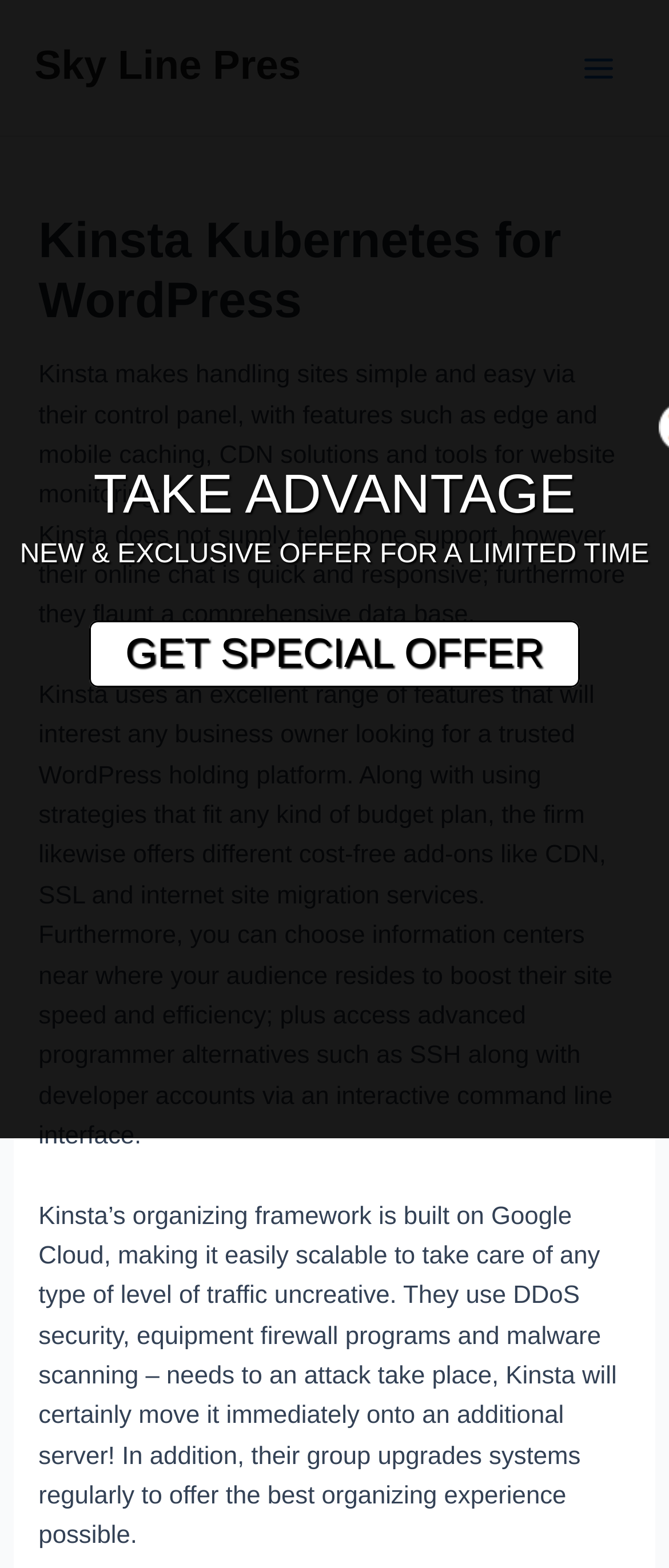What is the name of the company mentioned?
Provide a fully detailed and comprehensive answer to the question.

The company name 'Kinsta' is mentioned in the header section of the webpage, specifically in the heading 'Kinsta Kubernetes for WordPress'.